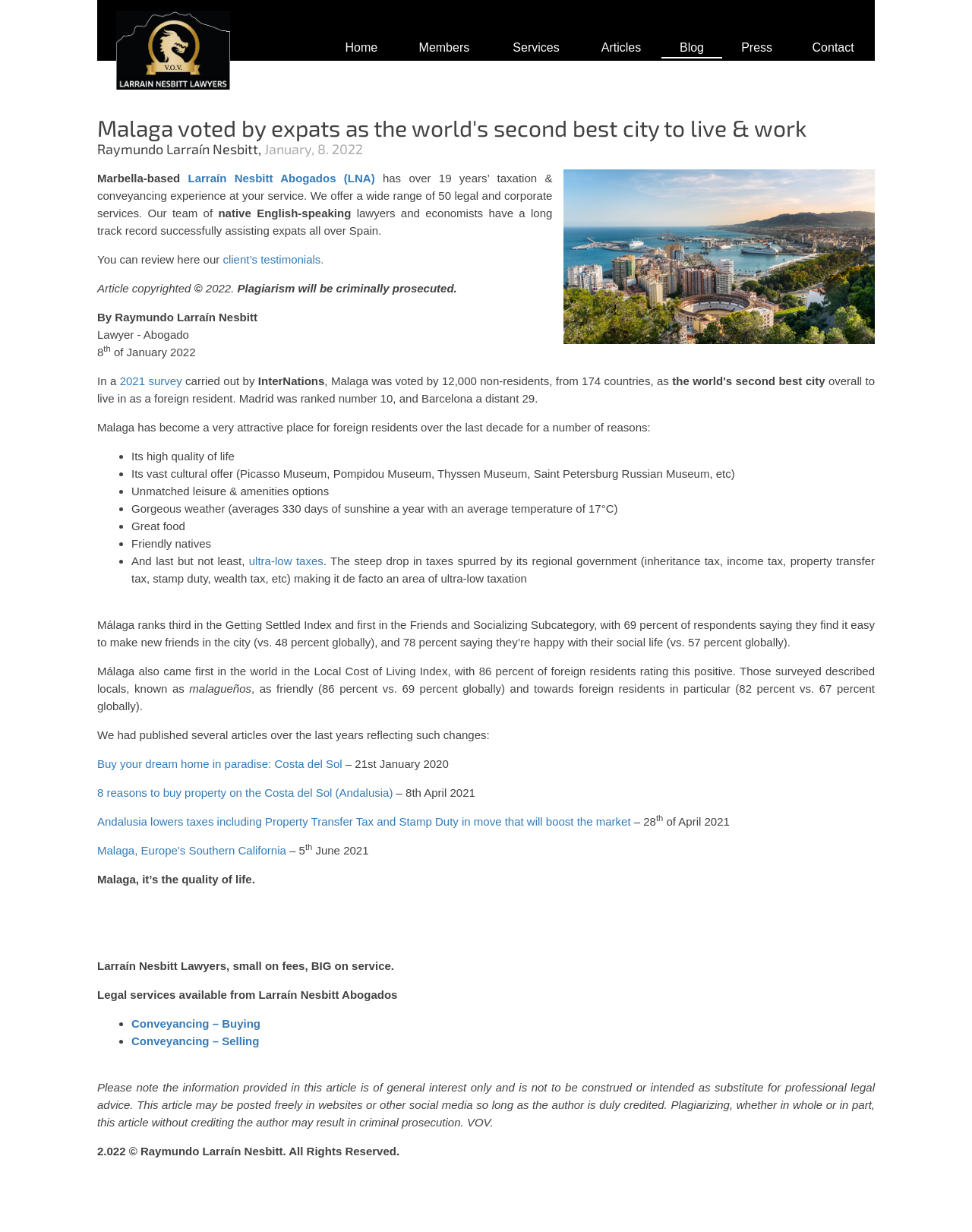Generate the text of the webpage's primary heading.

Malaga voted by expats as the world's second best city to live & work